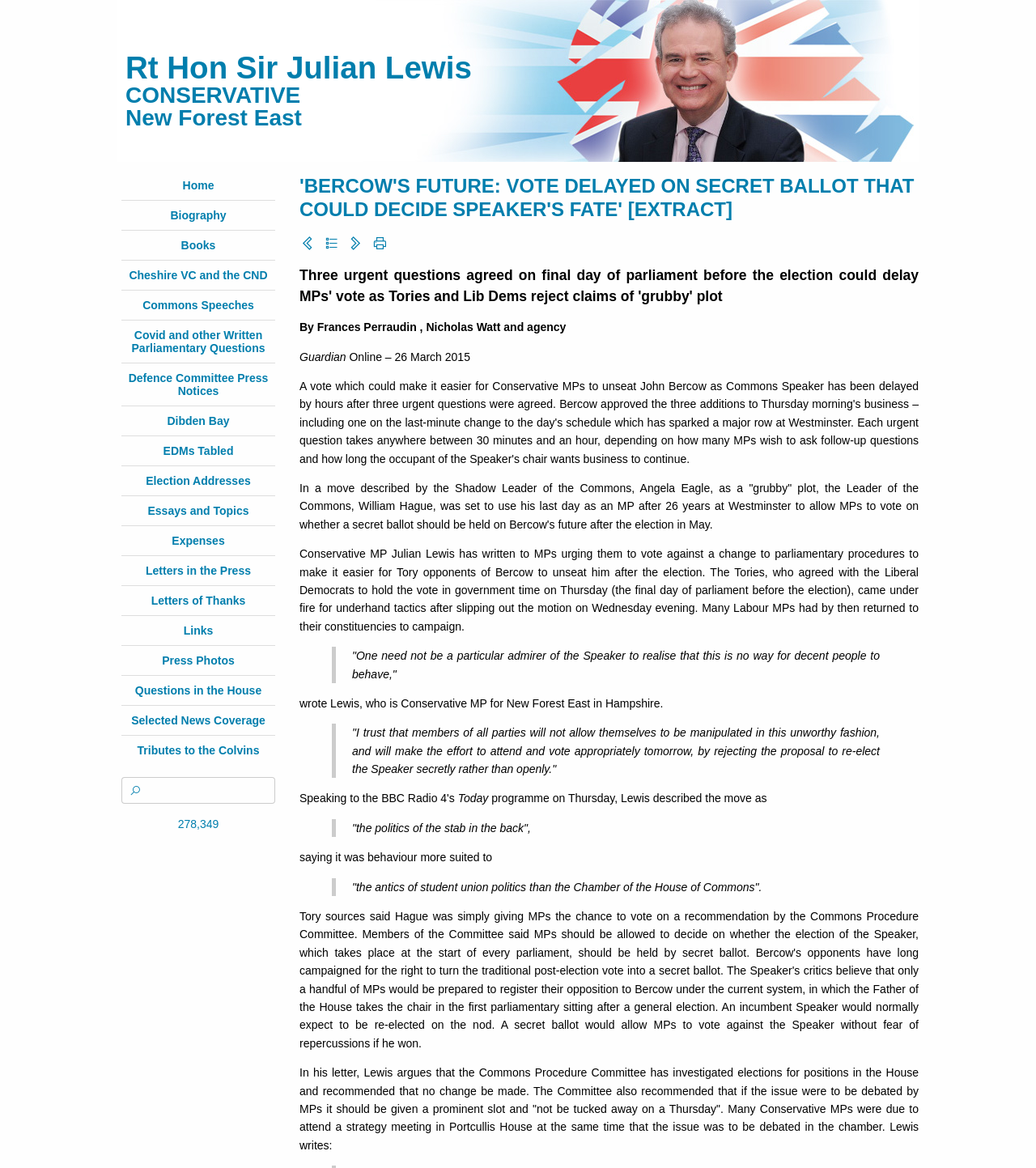Can you specify the bounding box coordinates for the region that should be clicked to fulfill this instruction: "Click on the link to view Dibden Bay".

[0.161, 0.355, 0.221, 0.366]